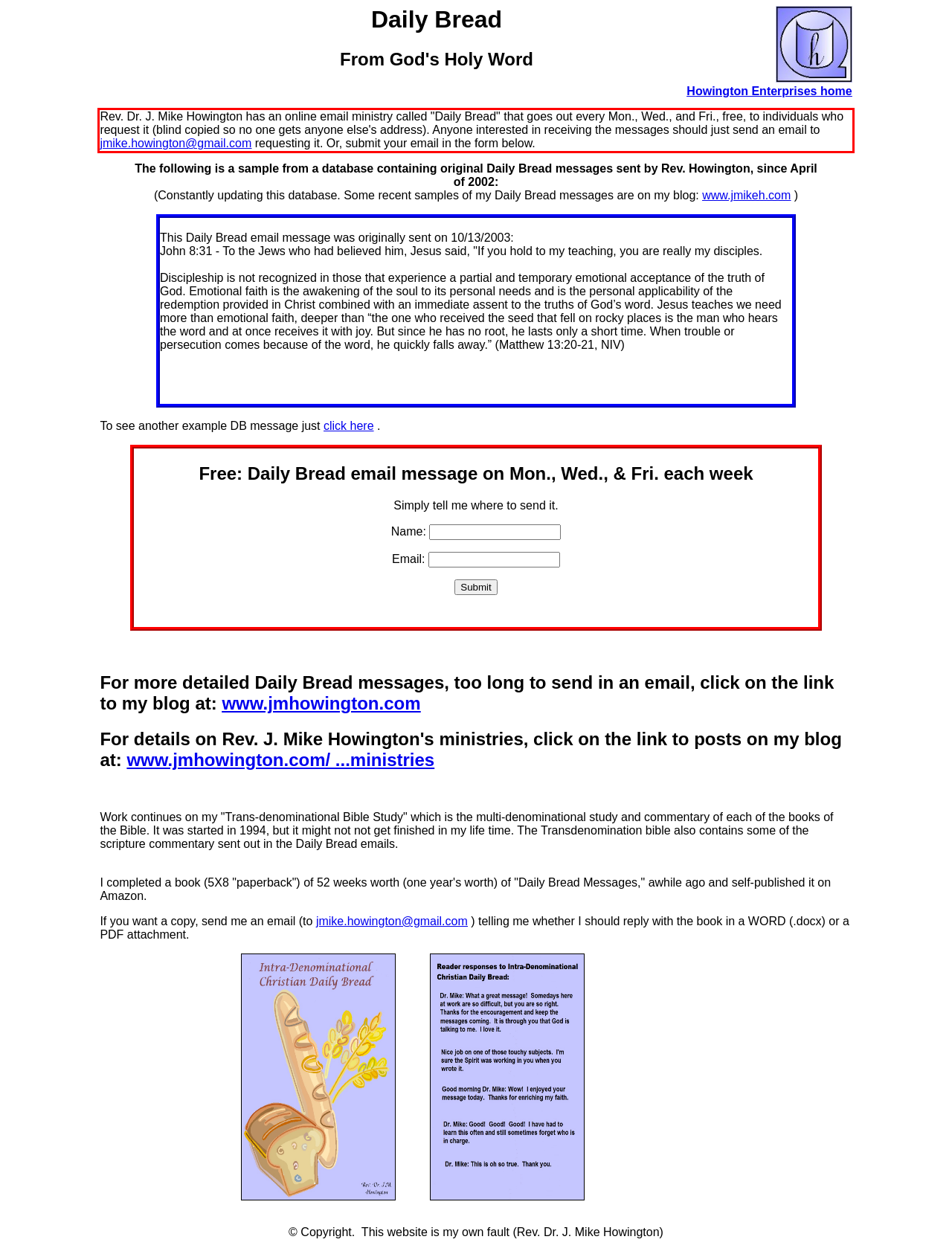You are provided with a screenshot of a webpage that includes a red bounding box. Extract and generate the text content found within the red bounding box.

Rev. Dr. J. Mike Howington has an online email ministry called "Daily Bread" that goes out every Mon., Wed., and Fri., free, to individuals who request it (blind copied so no one gets anyone else's address). Anyone interested in receiving the messages should just send an email to jmike.howington@gmail.com requesting it. Or, submit your email in the form below.